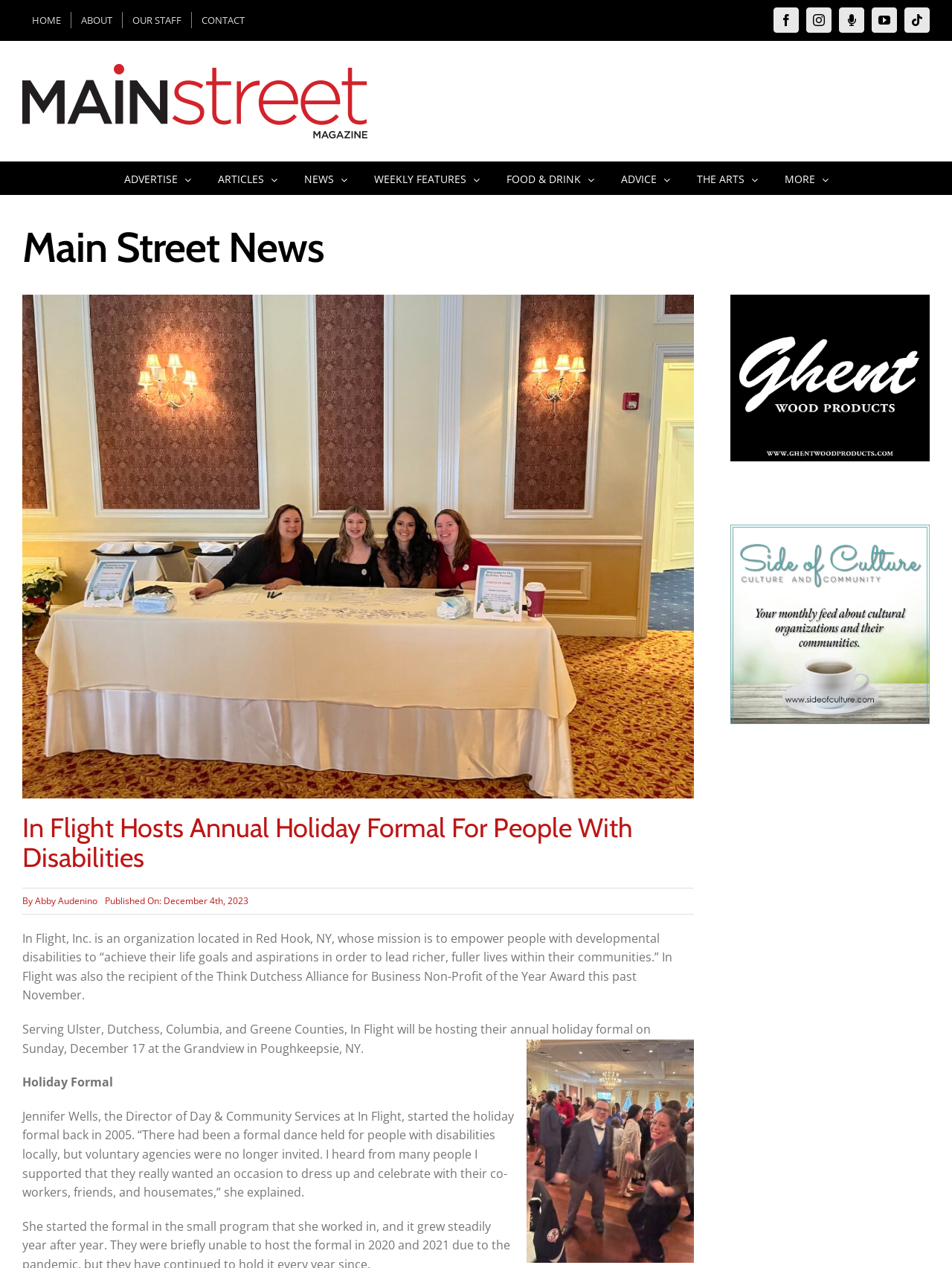From the webpage screenshot, identify the region described by Tiktok. Provide the bounding box coordinates as (top-left x, top-left y, bottom-right x, bottom-right y), with each value being a floating point number between 0 and 1.

[0.95, 0.006, 0.977, 0.026]